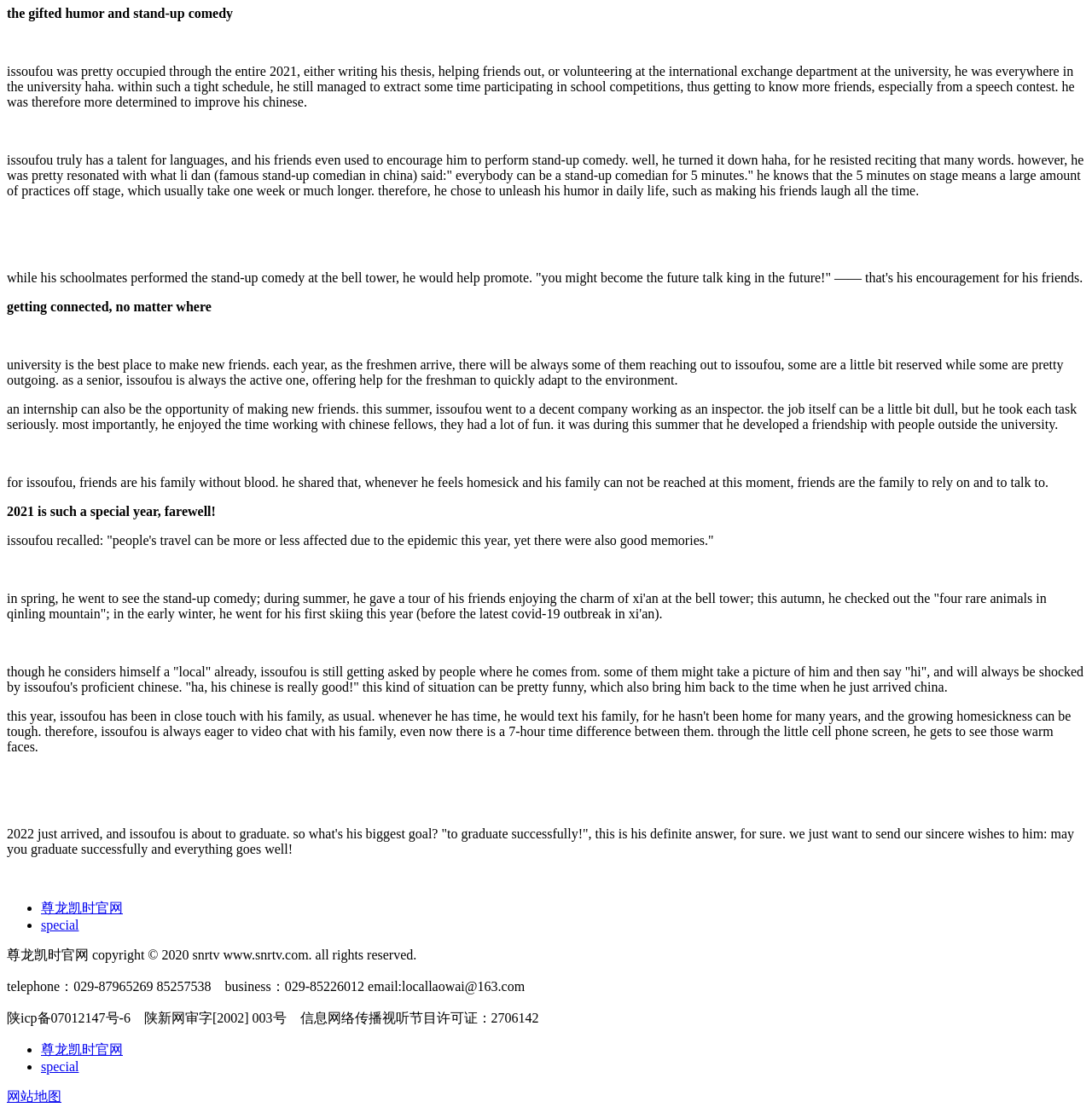Given the element description, predict the bounding box coordinates in the format (top-left x, top-left y, bottom-right x, bottom-right y), using floating point numbers between 0 and 1: Kings Apparel

None